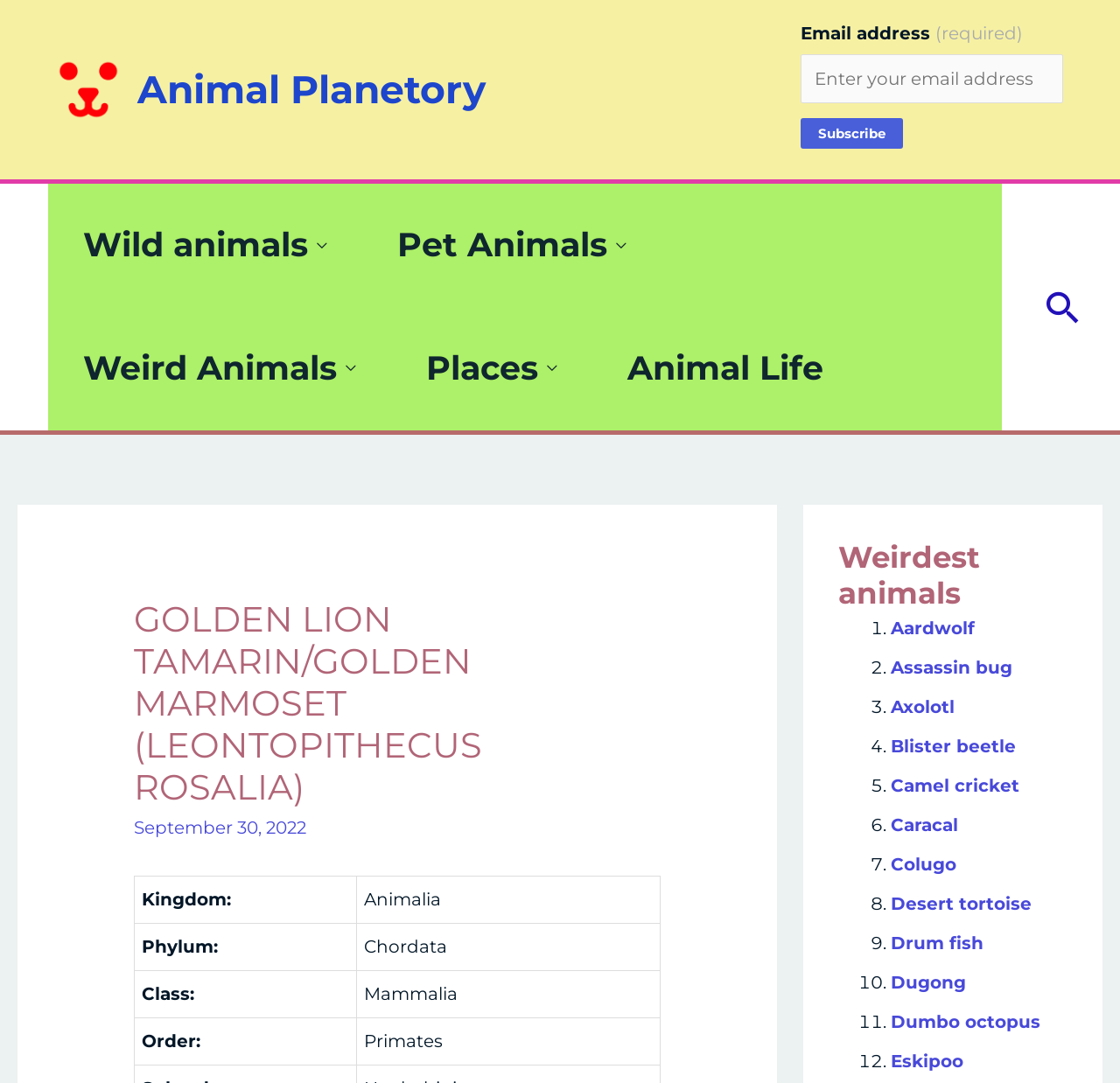Please find the bounding box coordinates of the section that needs to be clicked to achieve this instruction: "Search for something".

[0.93, 0.263, 0.969, 0.304]